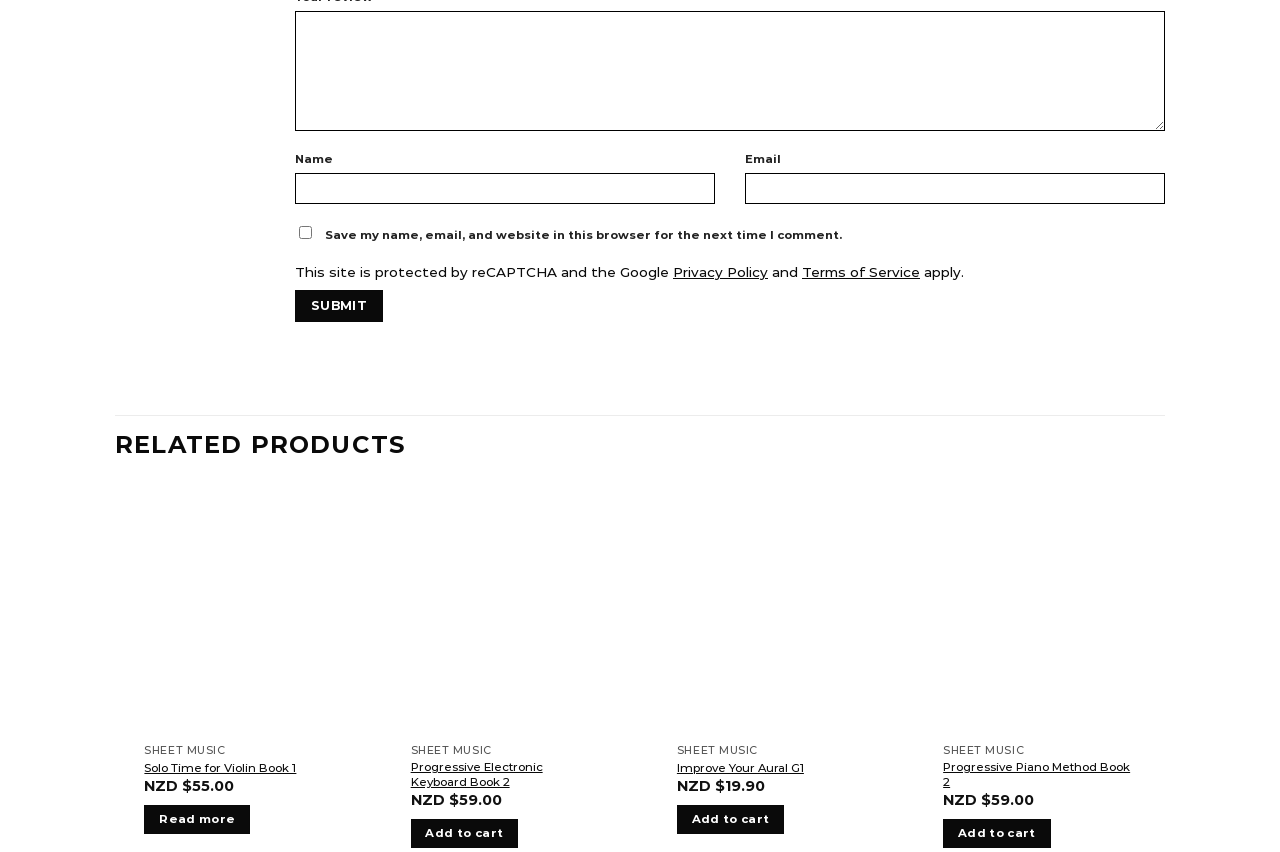Highlight the bounding box of the UI element that corresponds to this description: "name="submit" value="Submit"".

[0.23, 0.34, 0.299, 0.378]